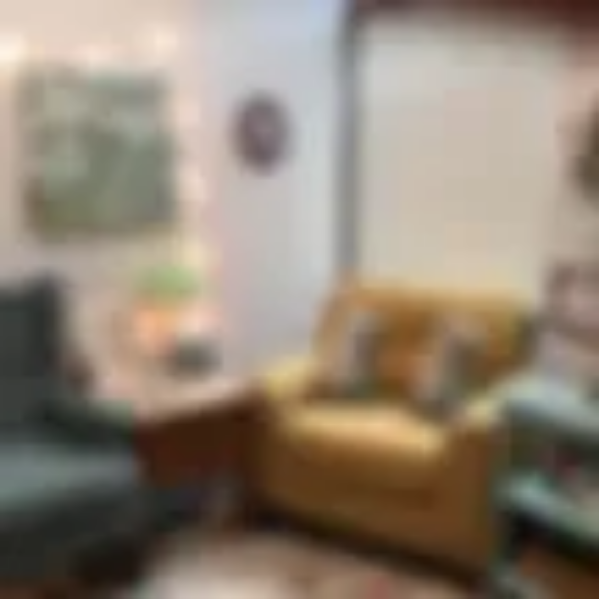Answer the following in one word or a short phrase: 
What type of lights are used in the room?

string lights